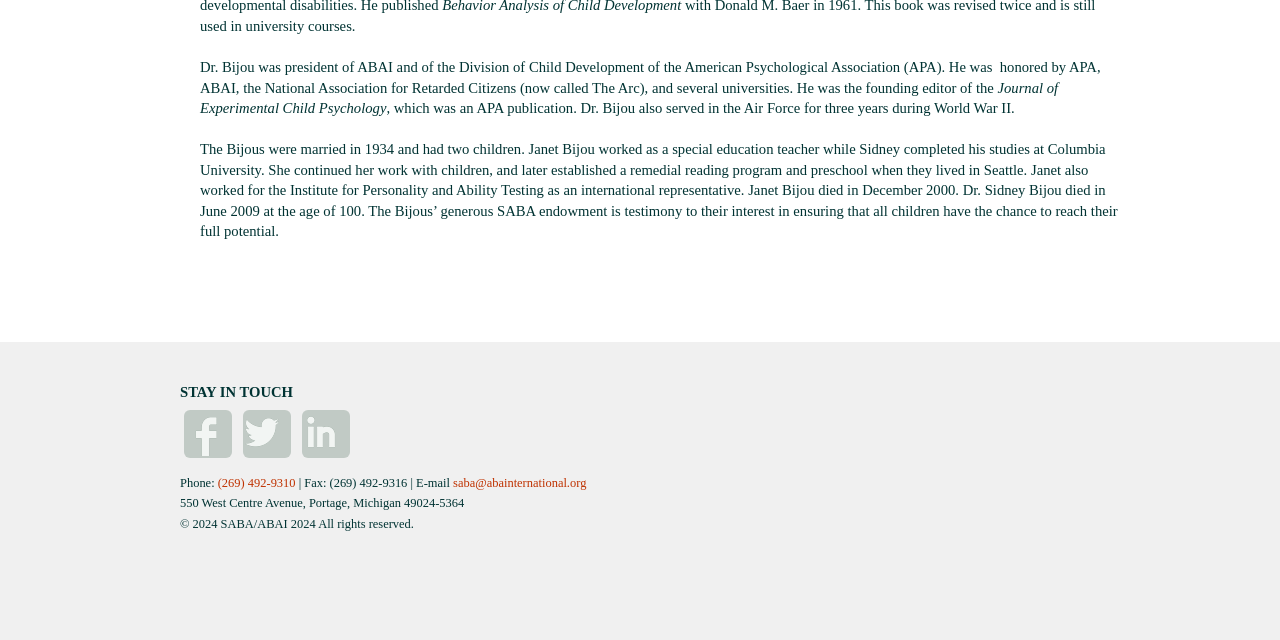Locate the UI element described by (269) 492-9310 and provide its bounding box coordinates. Use the format (top-left x, top-left y, bottom-right x, bottom-right y) with all values as floating point numbers between 0 and 1.

[0.17, 0.743, 0.231, 0.765]